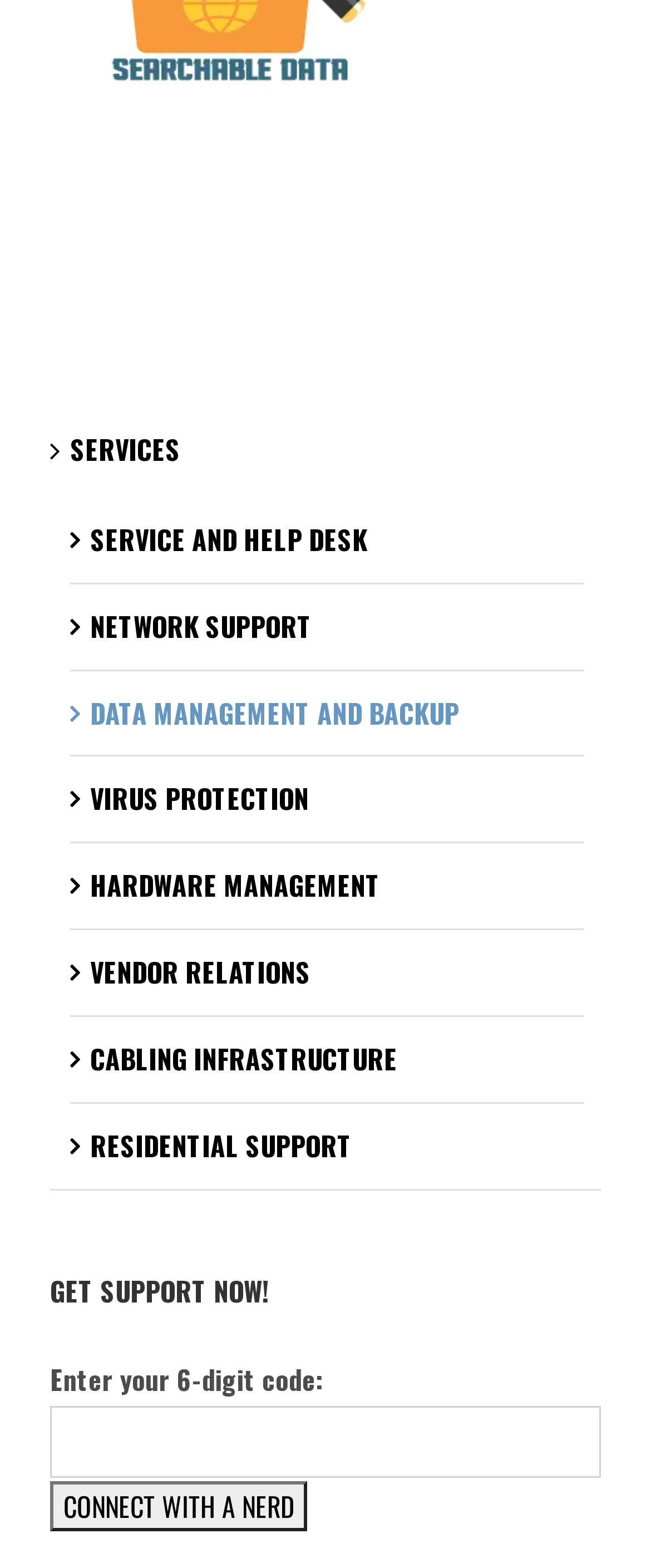Determine the bounding box coordinates for the HTML element described here: "SERVICES".

[0.108, 0.279, 0.277, 0.297]